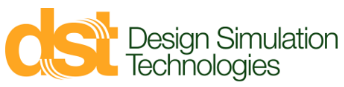Present a detailed portrayal of the image.

The image features the logo of Design Simulation Technologies (DST), prominently displaying the acronym "dst" in a stylized font. The vibrant orange color of the letters contrasts with the green text of the full name, “Design Simulation Technologies,” emphasizing the company's focus on engineering and simulation technologies. This image is strategically positioned on the webpage, enhancing the section discussing the company's offerings in engineering simulation software, which includes a comprehensive portfolio designed to tackle complex design challenges. The logo reflects DST’s commitment to innovation and excellence in the field, serving as a visual representation of its expertise in numerical modeling and consultancy services.